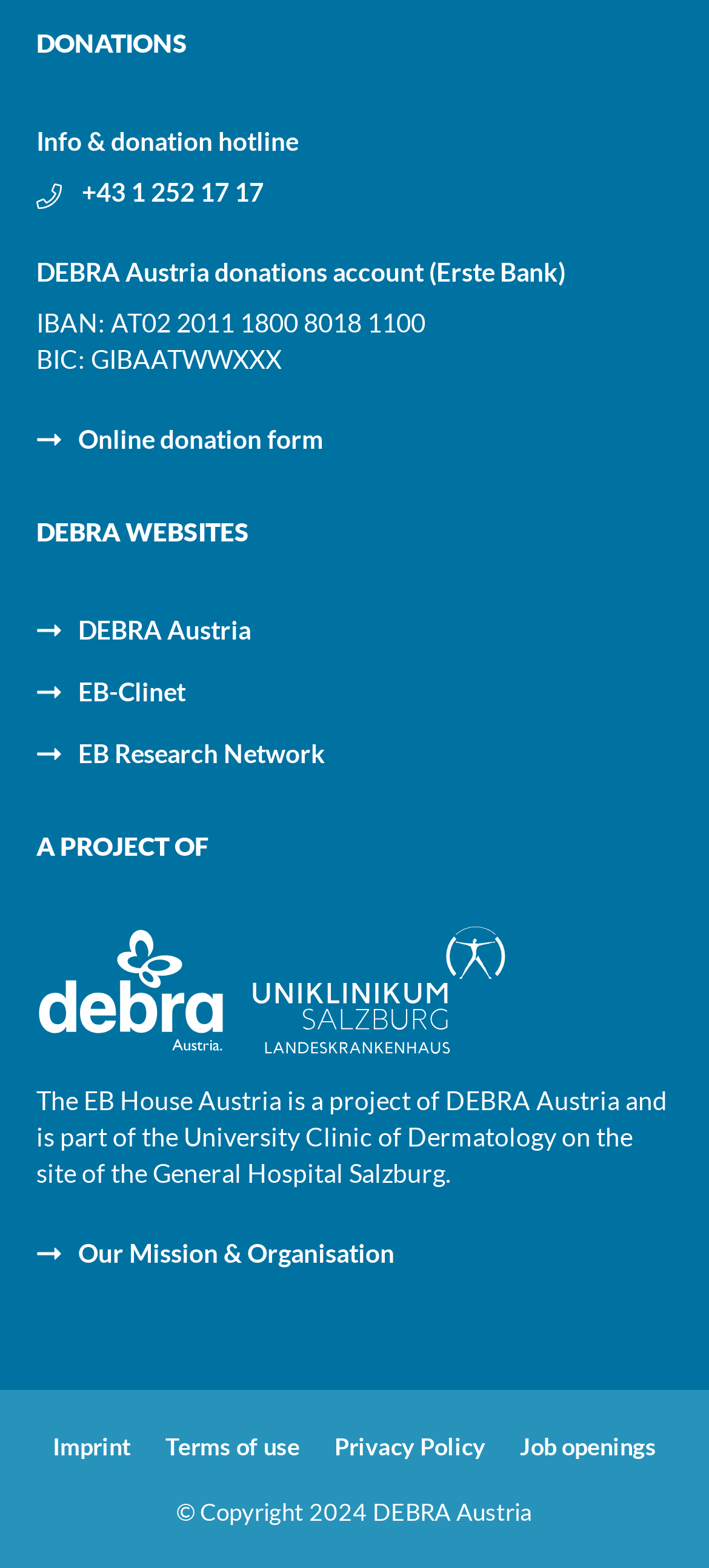Can you determine the bounding box coordinates of the area that needs to be clicked to fulfill the following instruction: "Call the donation hotline"?

[0.115, 0.112, 0.372, 0.133]